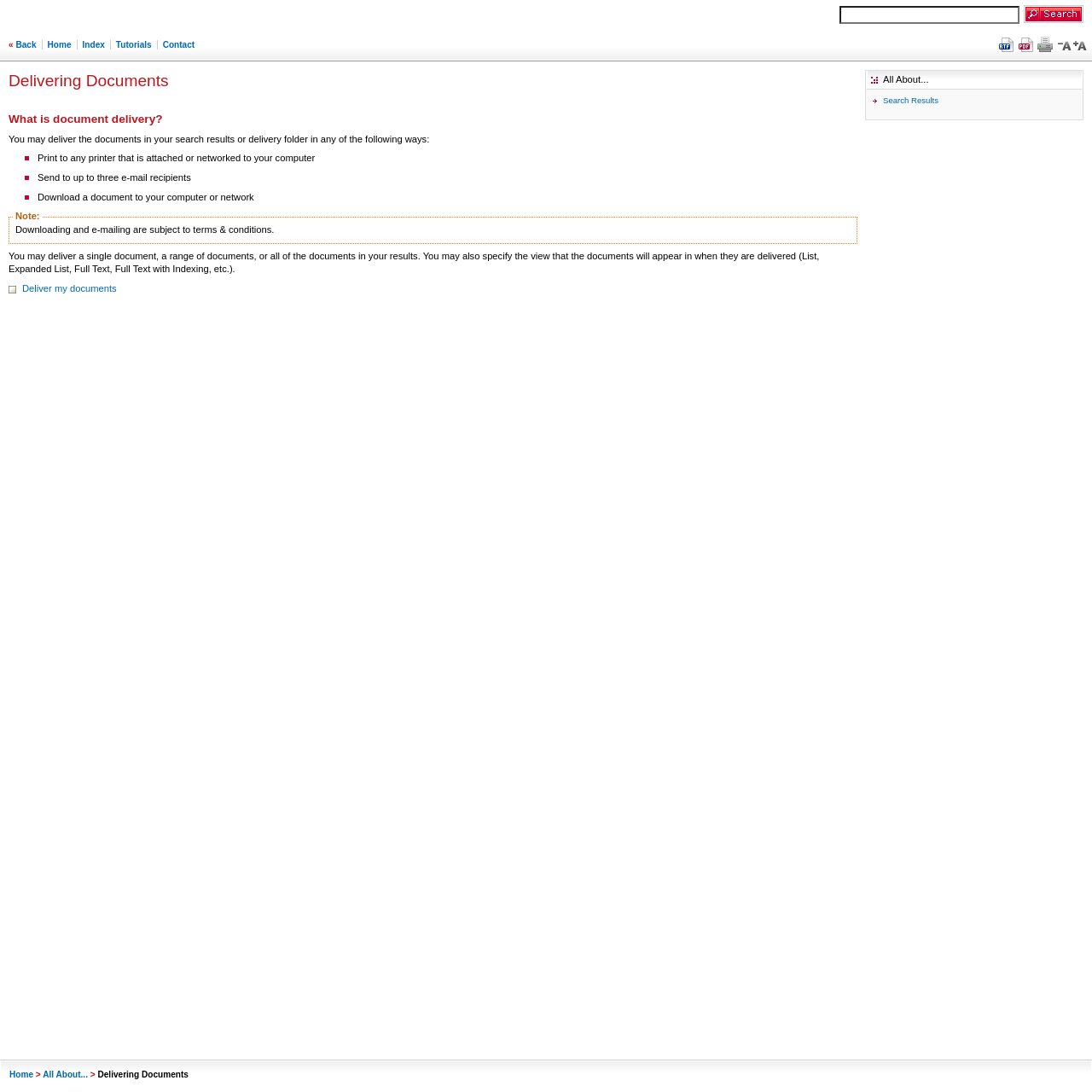How many email recipients can you send documents to?
Using the image, elaborate on the answer with as much detail as possible.

The webpage mentions that you can 'Send to up to three e-mail recipients' as one of the ways to deliver documents. This implies that the maximum number of email recipients you can send documents to is three.